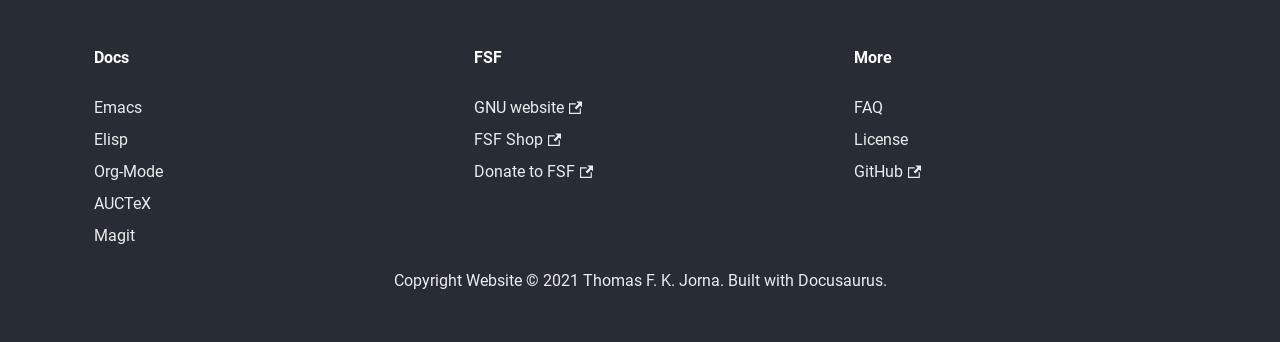Please locate the bounding box coordinates of the element that needs to be clicked to achieve the following instruction: "Explore PCGamingWiki". The coordinates should be four float numbers between 0 and 1, i.e., [left, top, right, bottom].

None